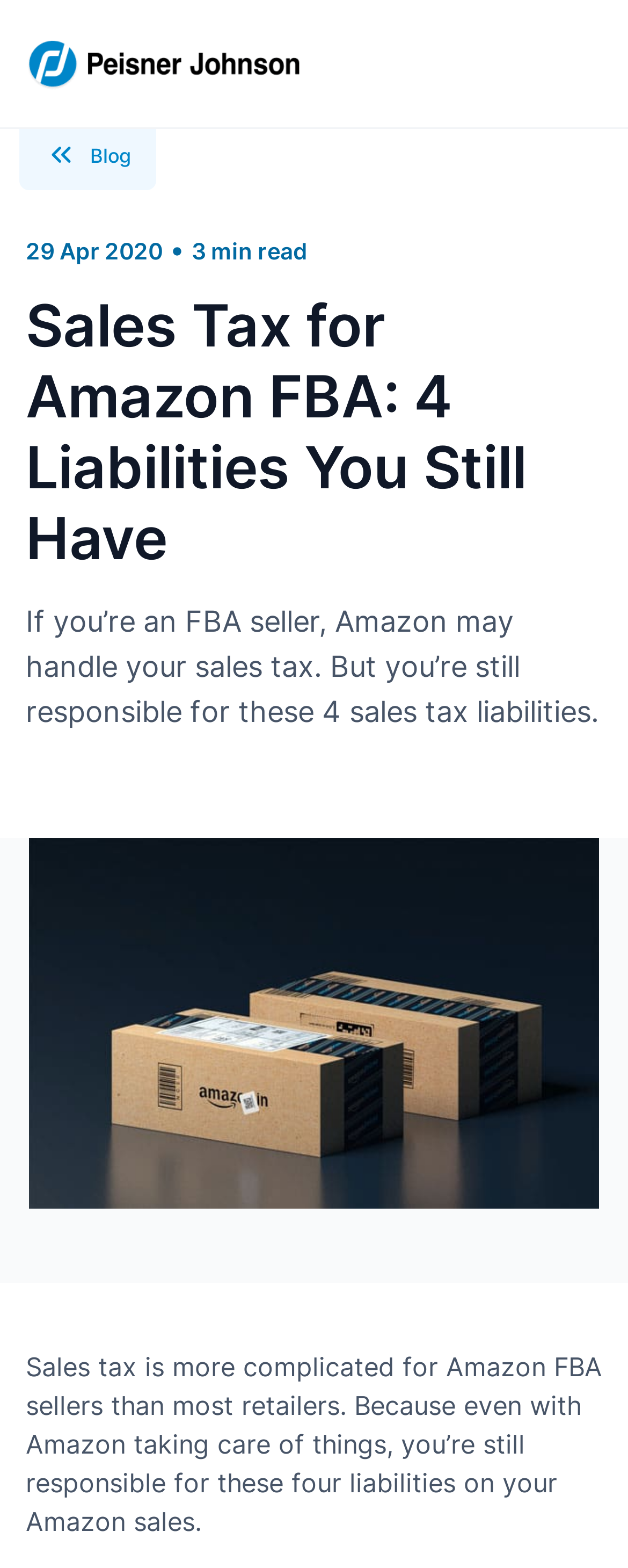Please find the bounding box coordinates (top-left x, top-left y, bottom-right x, bottom-right y) in the screenshot for the UI element described as follows: Eco-Friendly & Green Logos (66)

None